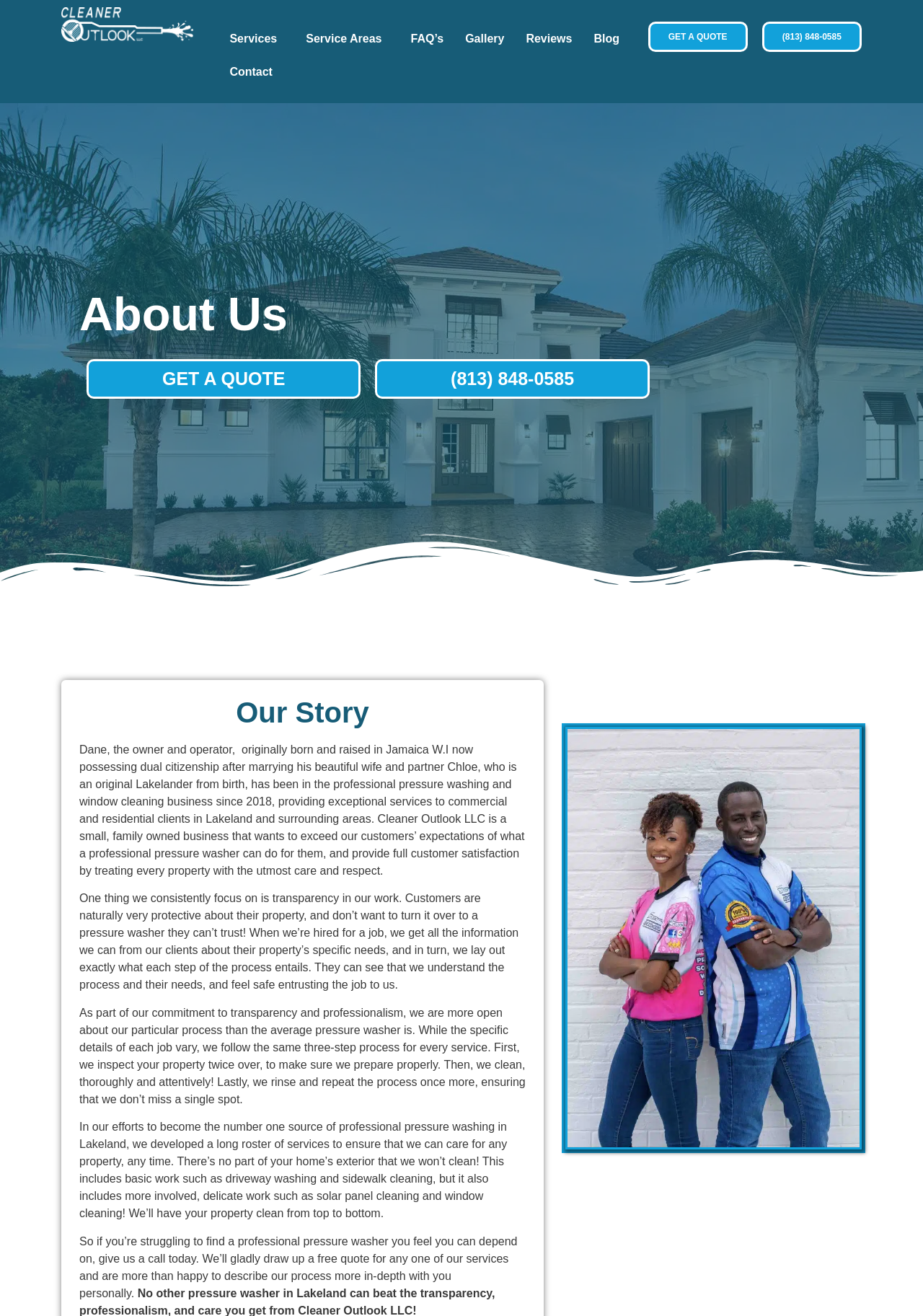Determine the bounding box coordinates of the clickable region to carry out the instruction: "Call the phone number (813) 848-0585".

[0.826, 0.016, 0.934, 0.039]